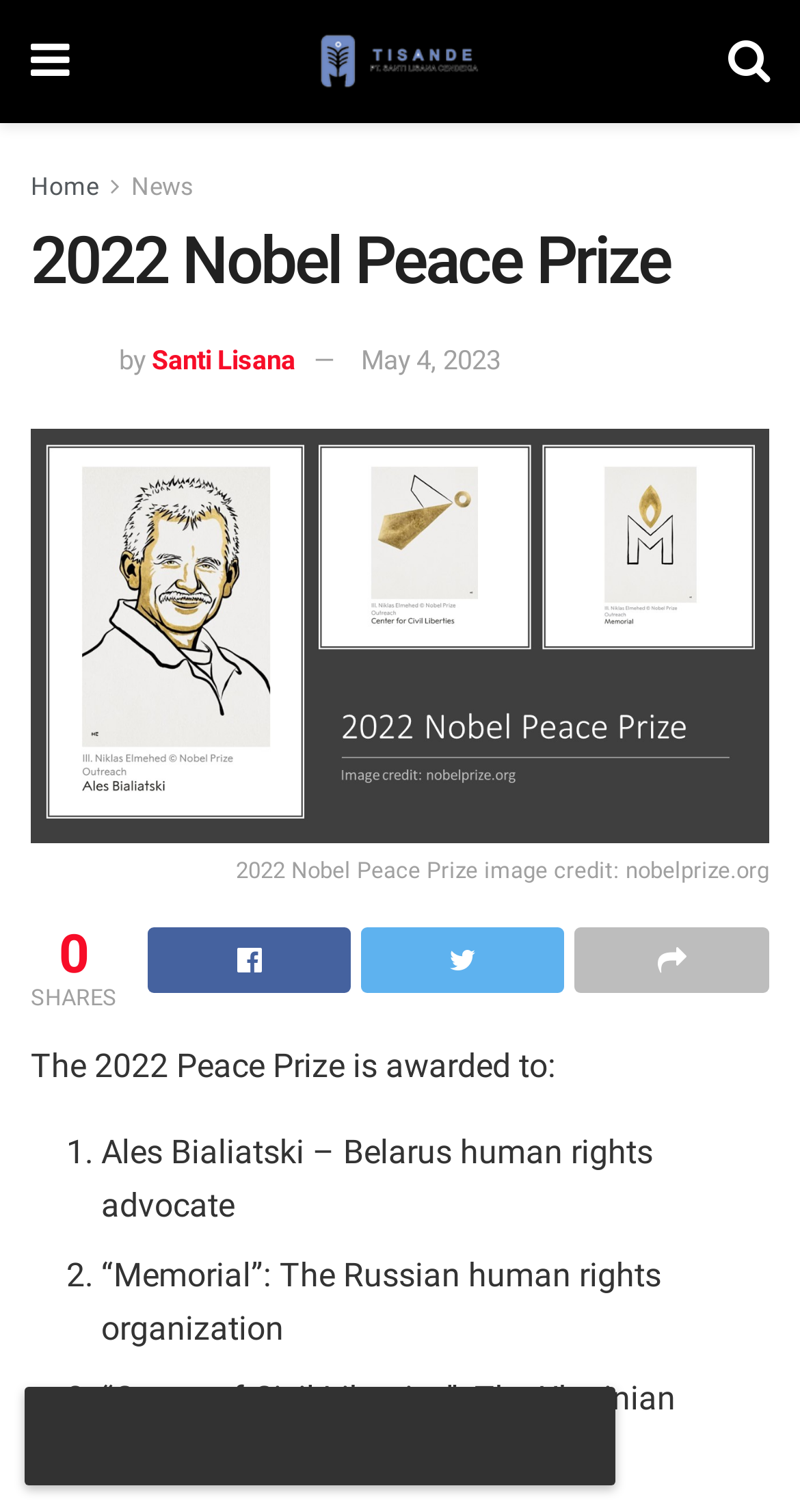Create a detailed description of the webpage's content and layout.

The webpage is about the 2022 Nobel Peace Prize, with a focus on the award winners. At the top left, there is a link with a hamburger icon, followed by a link to "Santi Lisana untuk Pendidikan Karakter" with an accompanying image. On the top right, there is a link with a search icon. Below these links, there are navigation links to "Home" and "News".

The main content of the page starts with a heading "2022 Nobel Peace Prize" spanning the entire width of the page. Below the heading, there is an image of Santi Lisana, followed by a text "by" and a link to Santi Lisana. Next to it, there is a link to the date "May 4, 2023".

Below this section, there is a large image of the 2022 Nobel Peace Prize, taking up most of the page width. The image has a caption "2022 Nobel Peace Prize image credit: nobelprize.org".

Further down, there is a section with social media links, including Facebook, Twitter, and LinkedIn icons. Below this section, there is a heading "SHARES" followed by a text "The 2022 Peace Prize is awarded to:". This is followed by a list of three award winners: Ales Bialiatski, a Belarus human rights advocate, "Memorial", a Russian human rights organization, and "Center of Civil Liberties", a Ukrainian human rights organization. Each list item has a corresponding number marker.